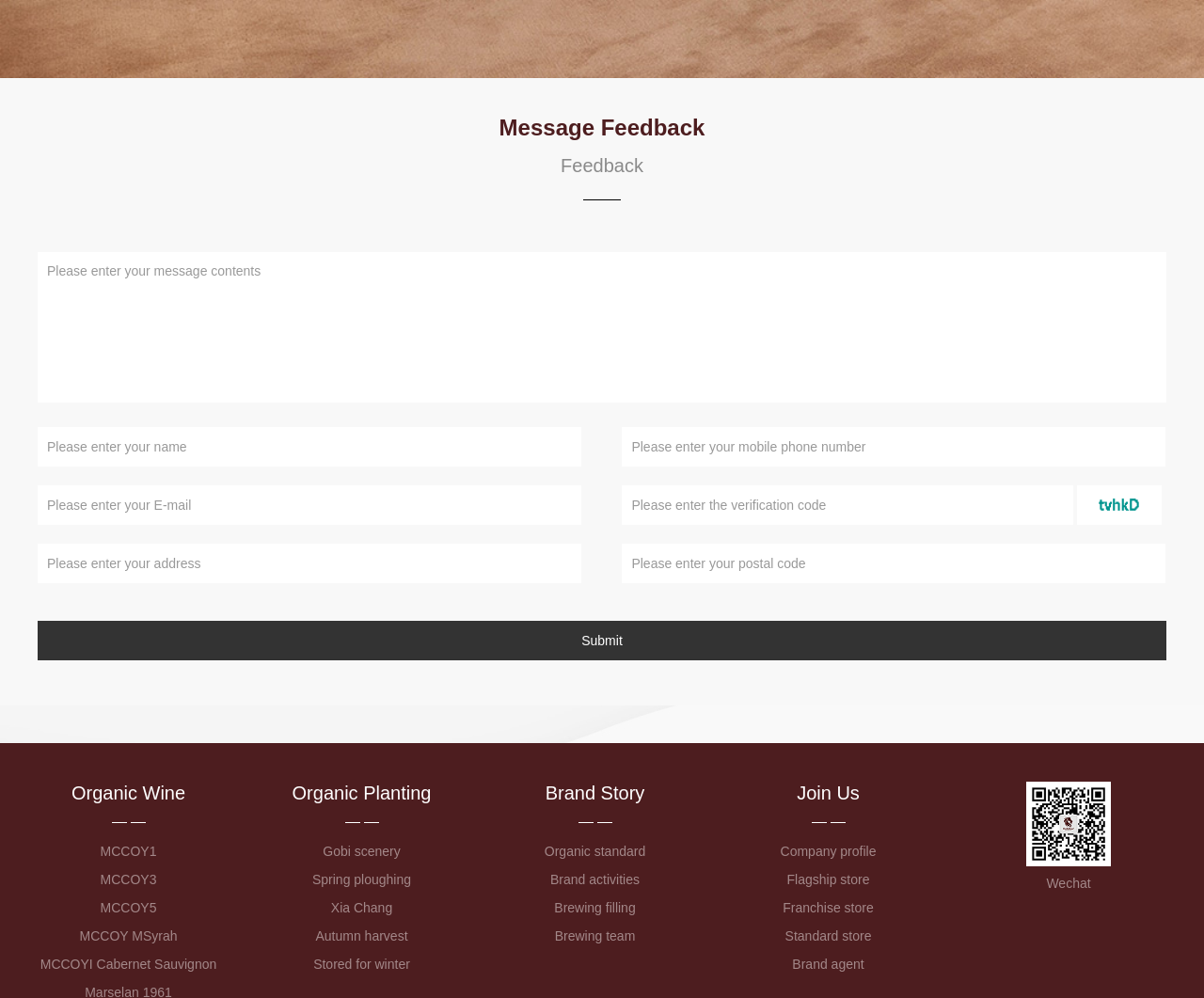What are the links at the bottom of the webpage for?
Please use the visual content to give a single word or phrase answer.

To navigate to other pages